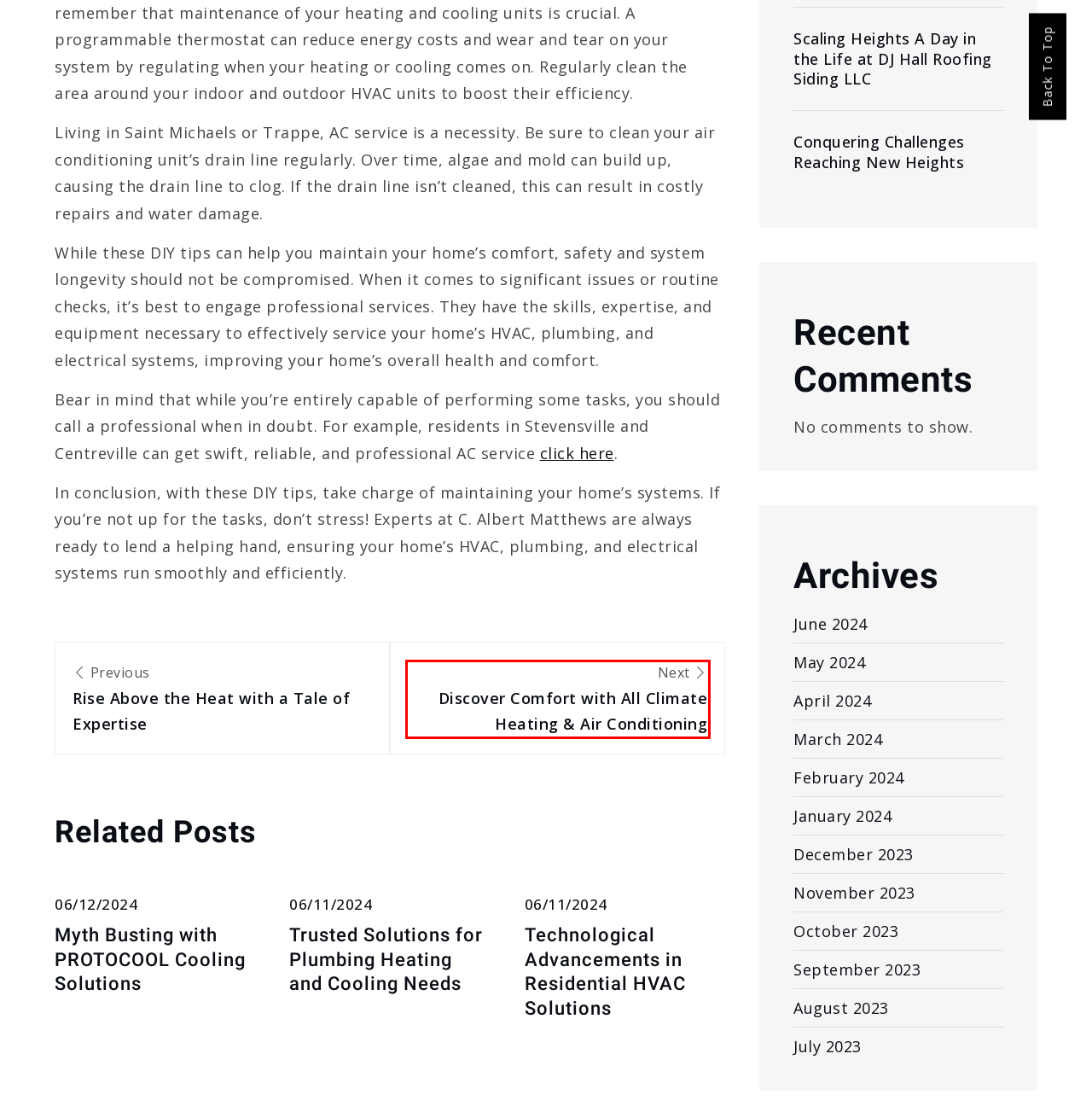With the provided screenshot showing a webpage and a red bounding box, determine which webpage description best fits the new page that appears after clicking the element inside the red box. Here are the options:
A. August 2023 – KTC Cooling
B. June 2024 – KTC Cooling
C. Rise Above the Heat with a Tale of Expertise – KTC Cooling
D. Discover Comfort with All Climate Heating & Air Conditioning – KTC Cooling
E. January 2024 – KTC Cooling
F. Scaling Heights A Day in the Life at DJ Hall Roofing Siding LLC – KTC Cooling
G. May 2024 – KTC Cooling
H. July 2023 – KTC Cooling

D